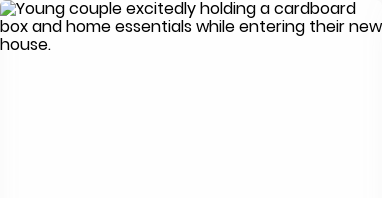Utilize the information from the image to answer the question in detail:
What is the couple doing in the image?

The caption sets the scene by describing the couple as joyfully entering their new house, which implies that the image captures the moment when they are first stepping into their new home.